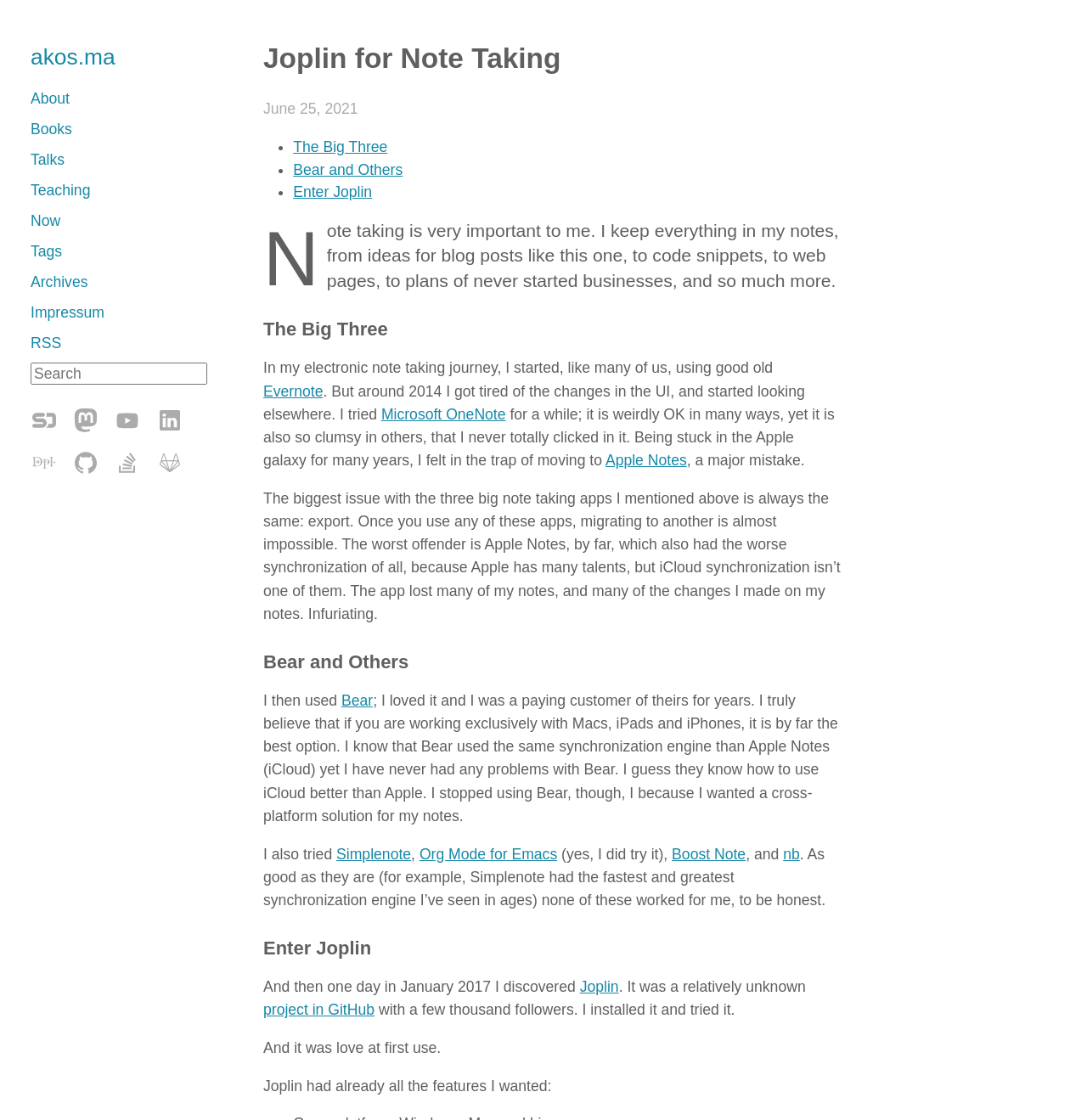Give a short answer to this question using one word or a phrase:
How many links are there in the article section?

14